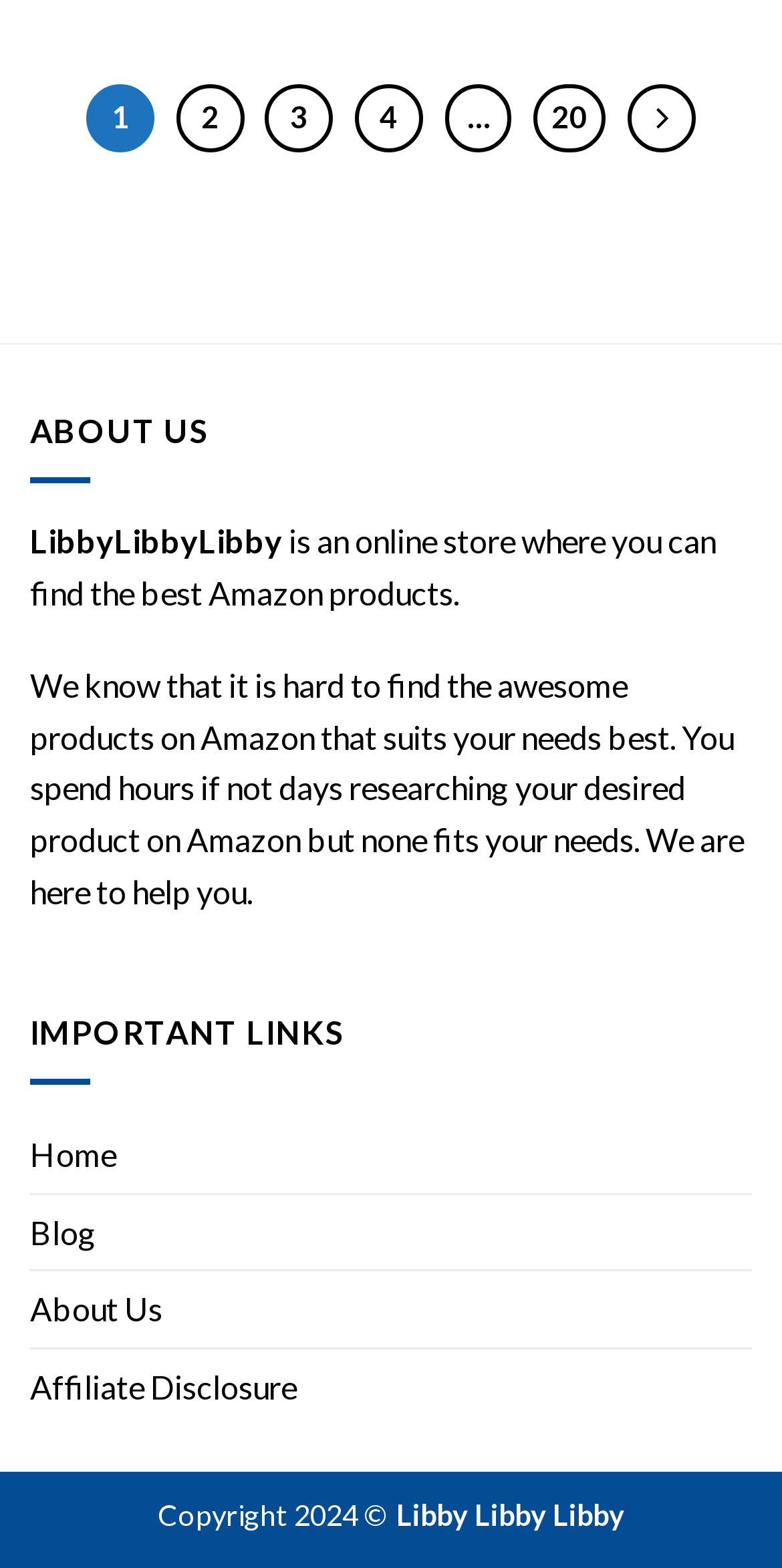Using the given description, provide the bounding box coordinates formatted as (top-left x, top-left y, bottom-right x, bottom-right y), with all values being floating point numbers between 0 and 1. Description: August 2023

None